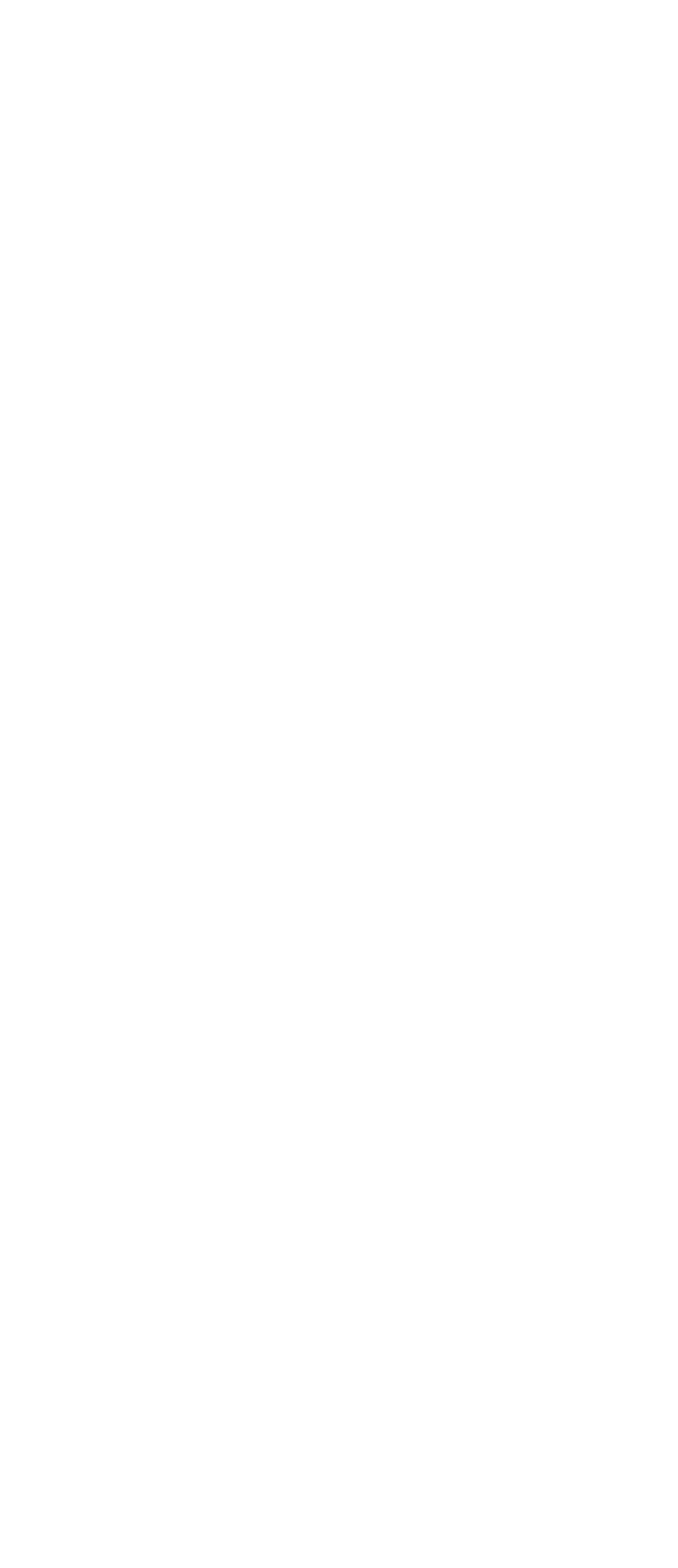Determine the bounding box coordinates in the format (top-left x, top-left y, bottom-right x, bottom-right y). Ensure all values are floating point numbers between 0 and 1. Identify the bounding box of the UI element described by: Shop

[0.376, 0.669, 0.479, 0.69]